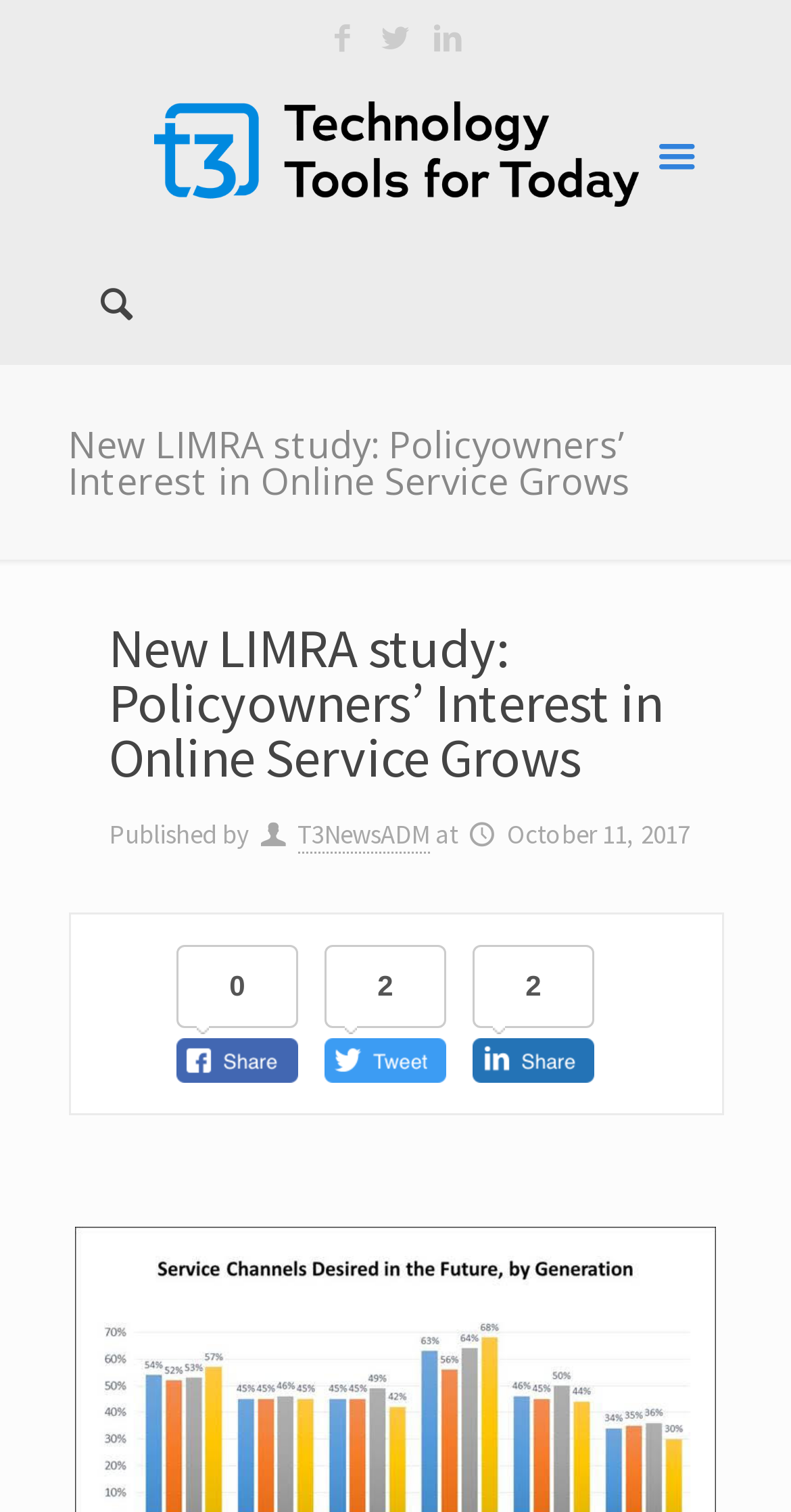Analyze the image and provide a detailed answer to the question: What is the name of the technology hub?

I found the name of the technology hub by looking at the link 't3 Technology Hub', which suggests that it is the name of the technology hub.